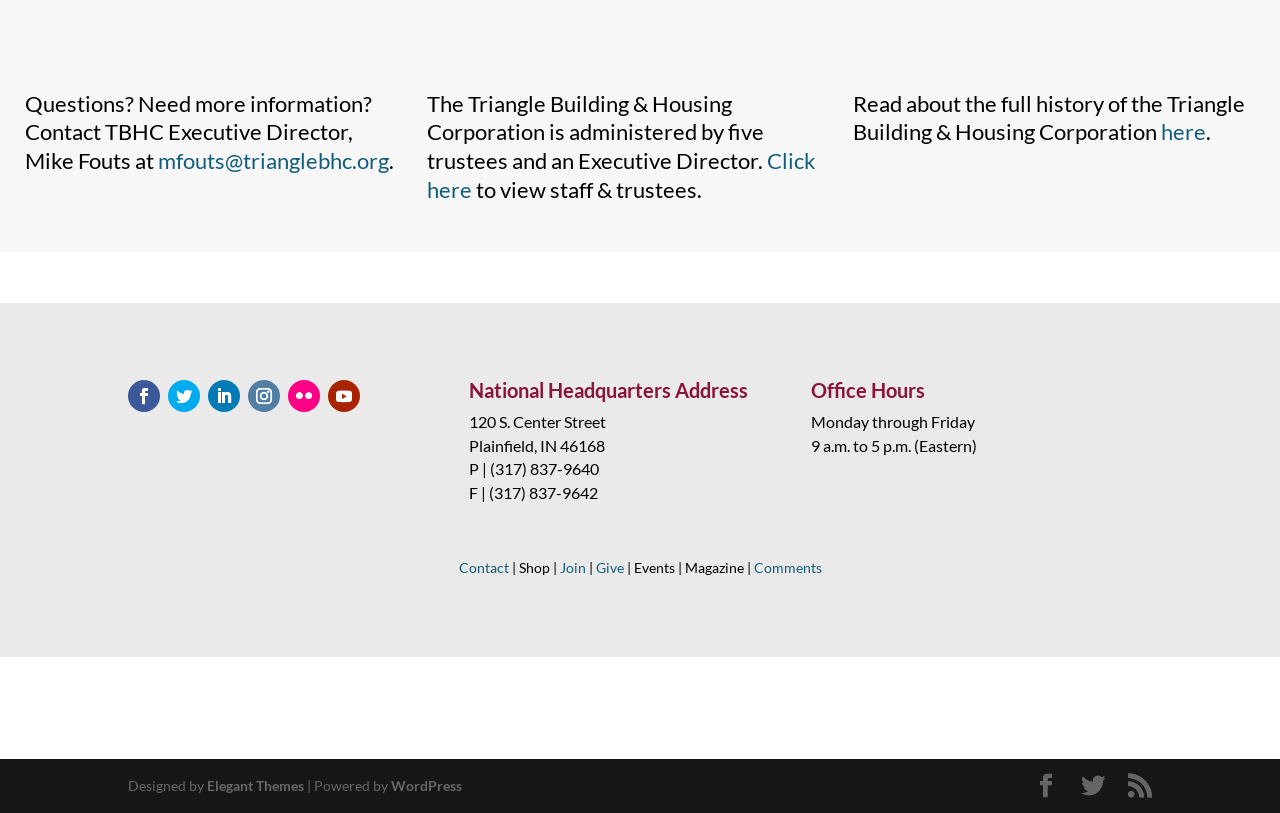Please identify the bounding box coordinates of the element's region that should be clicked to execute the following instruction: "View national headquarters address". The bounding box coordinates must be four float numbers between 0 and 1, i.e., [left, top, right, bottom].

[0.367, 0.219, 0.633, 0.256]